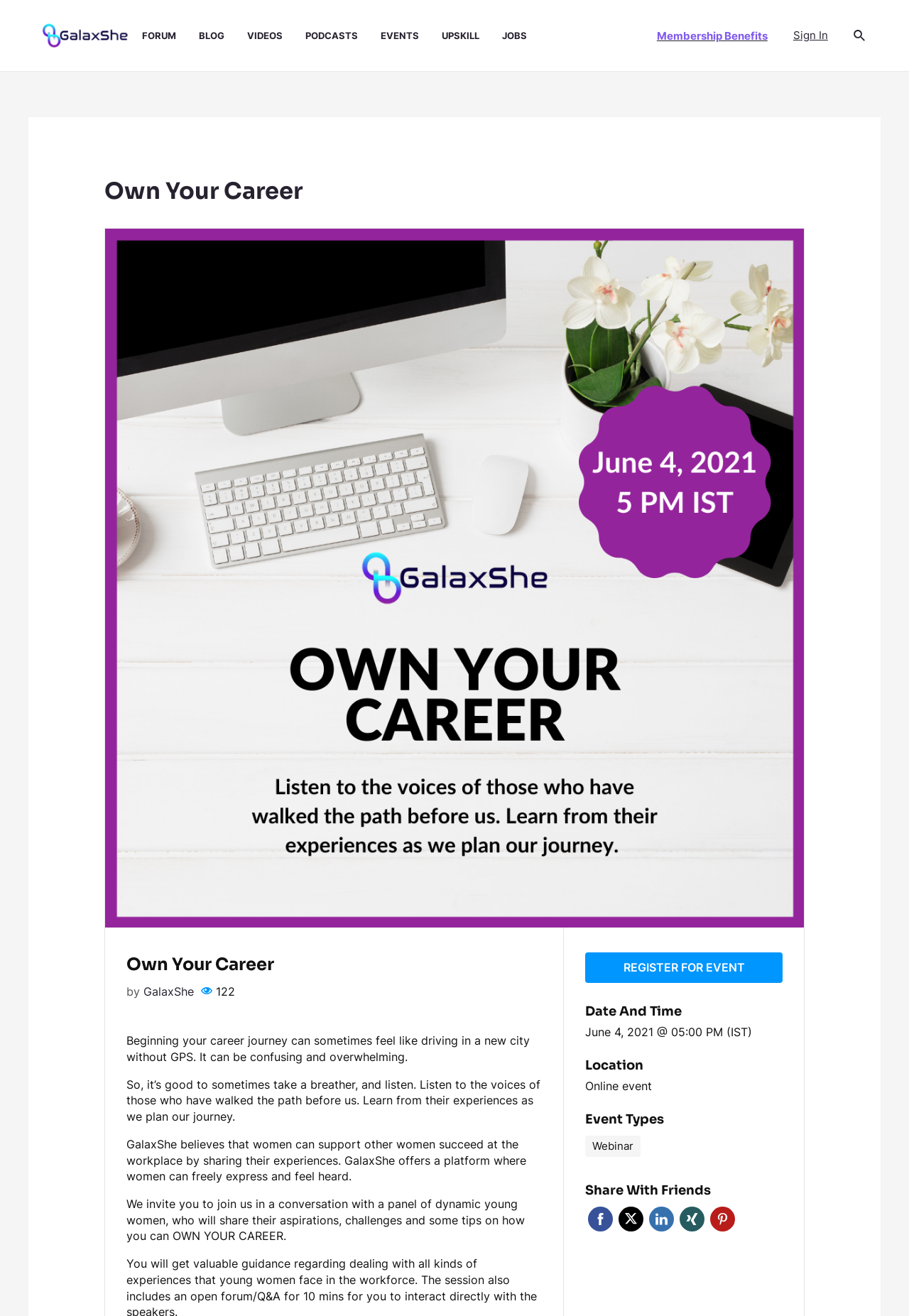Give a one-word or phrase response to the following question: Where is the event taking place?

Online